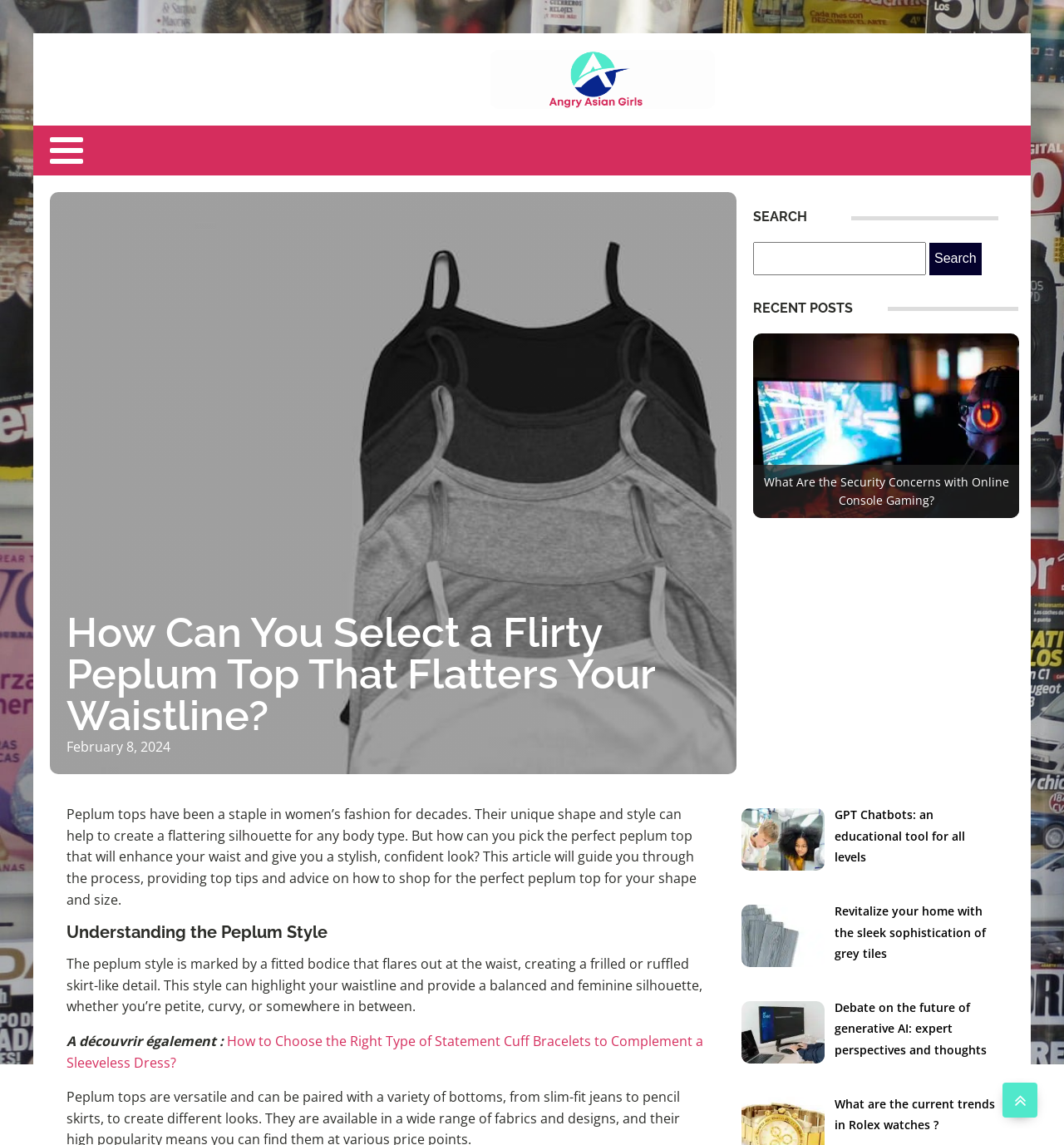Offer a meticulous caption that includes all visible features of the webpage.

This webpage is an article about selecting a flattering peplum top. At the top, there is a link on the left side, followed by a heading that reads "How Can You Select a Flirty Peplum Top That Flatters Your Waistline?" The date "February 8, 2024" is displayed below the heading. 

On the right side, there is a search bar with a heading "SEARCH" above it, accompanied by a "RECENT POSTS" heading below. The search bar consists of a text box and a "Search" button.

The main content of the article starts below the search bar, with a paragraph explaining the benefits of peplum tops in creating a flattering silhouette. This is followed by a heading "Understanding the Peplum Style" and another paragraph describing the characteristics of the peplum style.

Further down, there is a section with a heading "A découvrir également :" (which translates to "Also discover:") that lists several links to other articles, including "How to Choose the Right Type of Statement Cuff Bracelets to Complement a Sleeveless Dress?", "GPT Chatbots: an educational tool for all levels", "Revitalize your home with the sleek sophistication of grey tiles", "Debate on the future of generative AI: expert perspectives and thoughts", and "What are the current trends in Rolex watches?".

At the very bottom of the page, there is a small icon with an upward-pointing arrow, which appears to be a link.